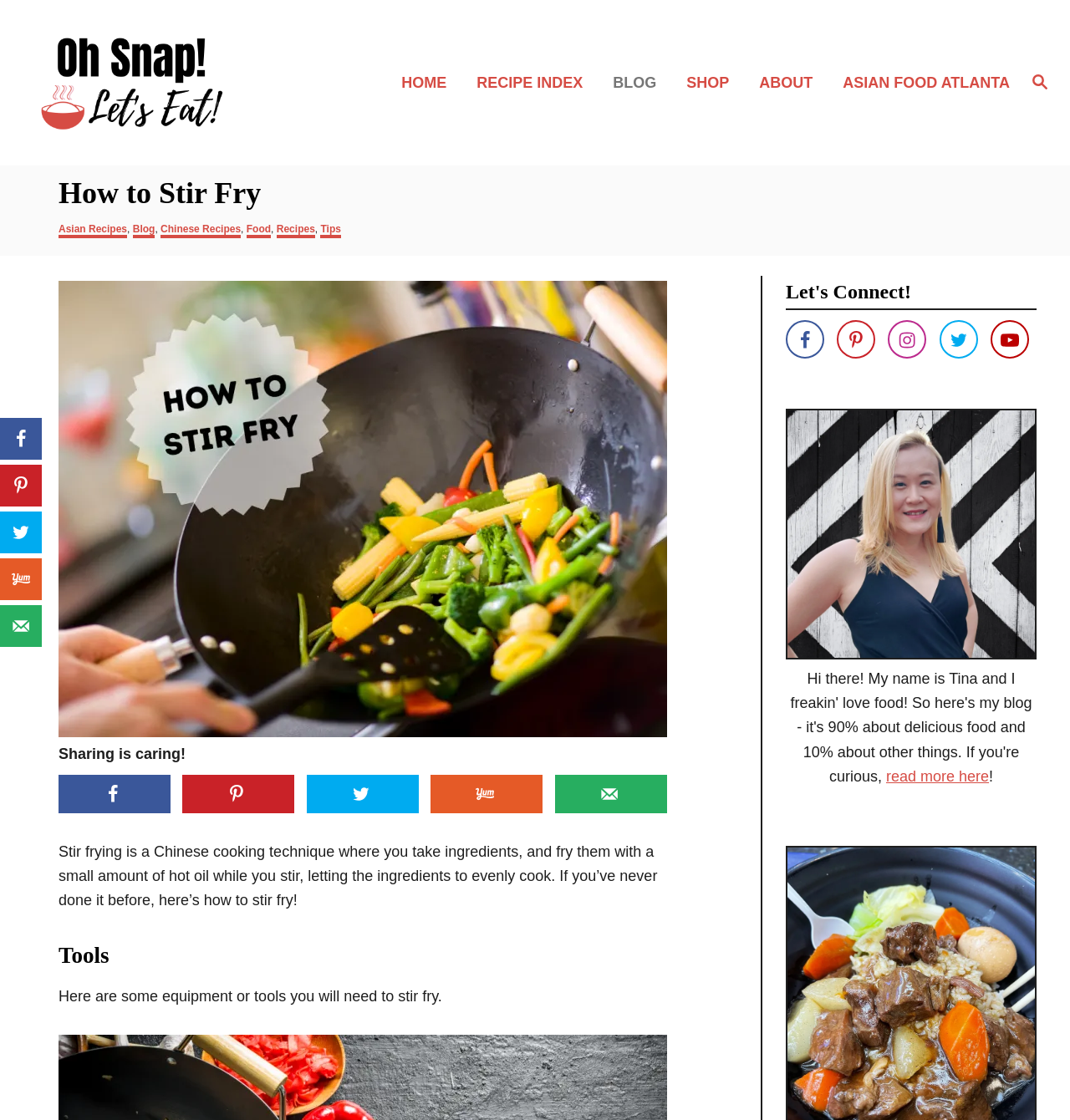Please determine the heading text of this webpage.

How to Stir Fry